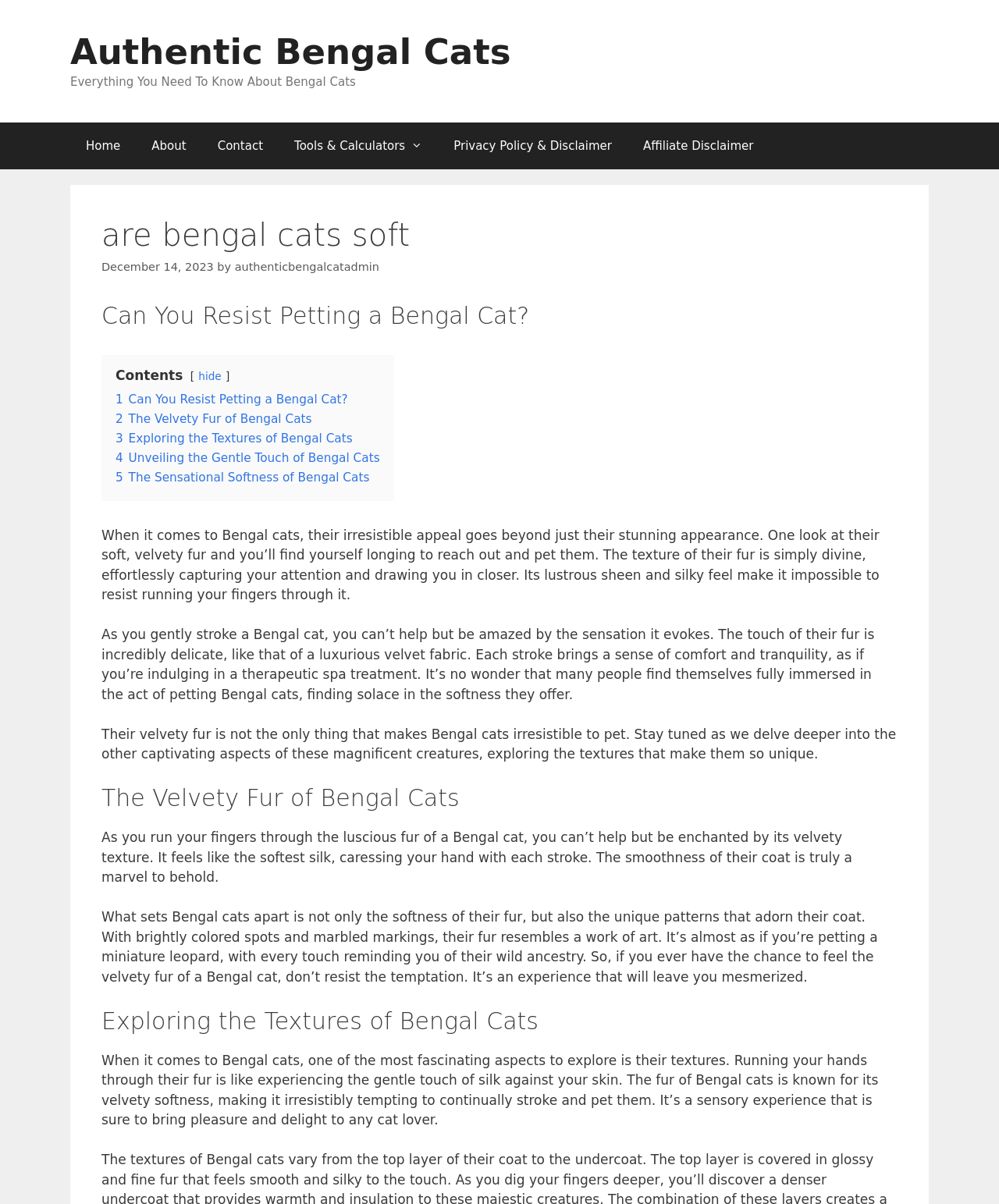Pinpoint the bounding box coordinates for the area that should be clicked to perform the following instruction: "Click the 'About' link".

[0.136, 0.101, 0.202, 0.14]